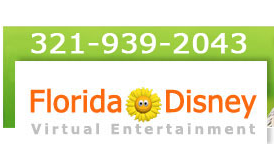Describe all the important aspects and features visible in the image.

The image features the contact number "321-939-2043," prominently displayed above the logo for "Florida Disney," which is accompanied by a cheerful sun graphic. Below the logo, the words "Virtual Entertainment" are featured, highlighting the service's focus on providing entertainment experiences related to Disney. The bright colors and playful design reflect the fun and imaginative nature of Disney-themed activities, suggesting a vibrant connection to the magic of the Disney universe in Florida. This image serves as a visual representation of the company’s offerings and an invitation for potential customers to get in touch.